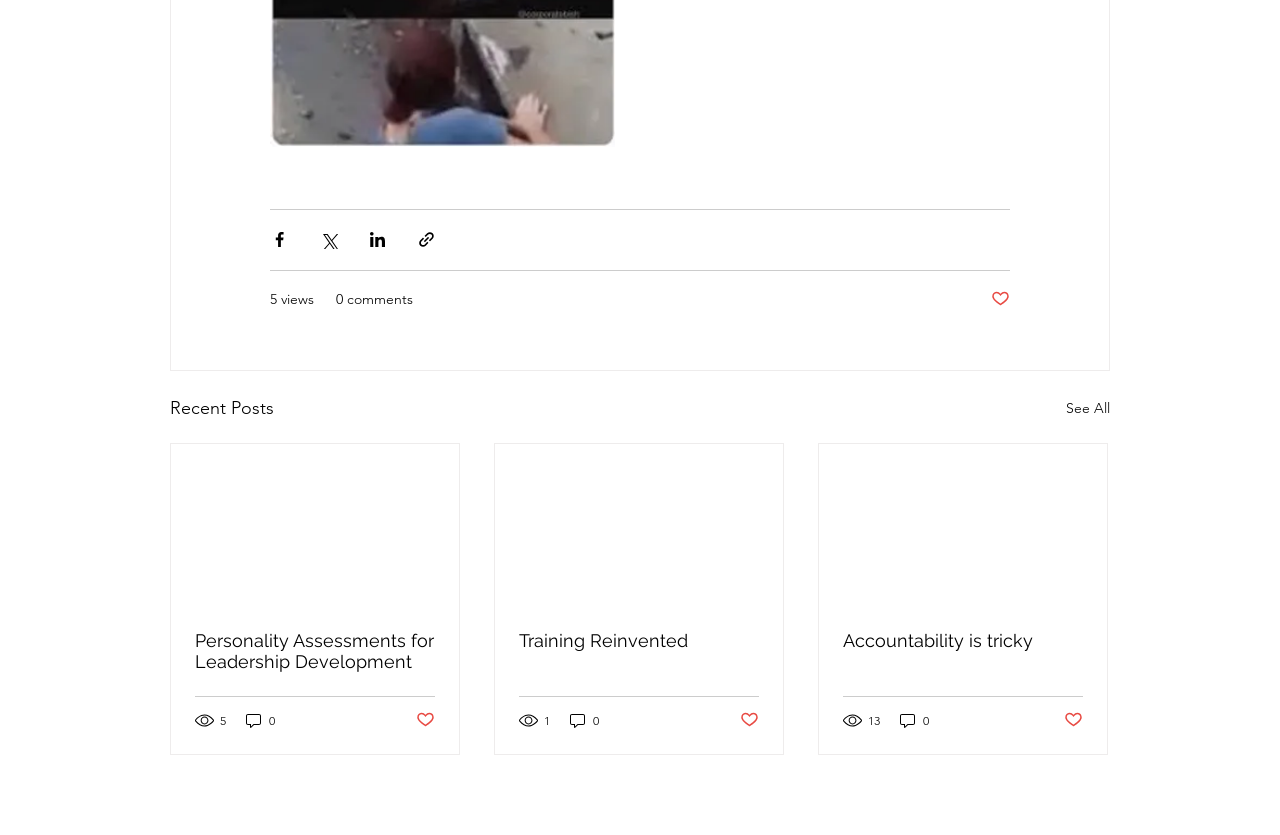Identify the bounding box coordinates for the element that needs to be clicked to fulfill this instruction: "Like the post". Provide the coordinates in the format of four float numbers between 0 and 1: [left, top, right, bottom].

[0.774, 0.346, 0.789, 0.371]